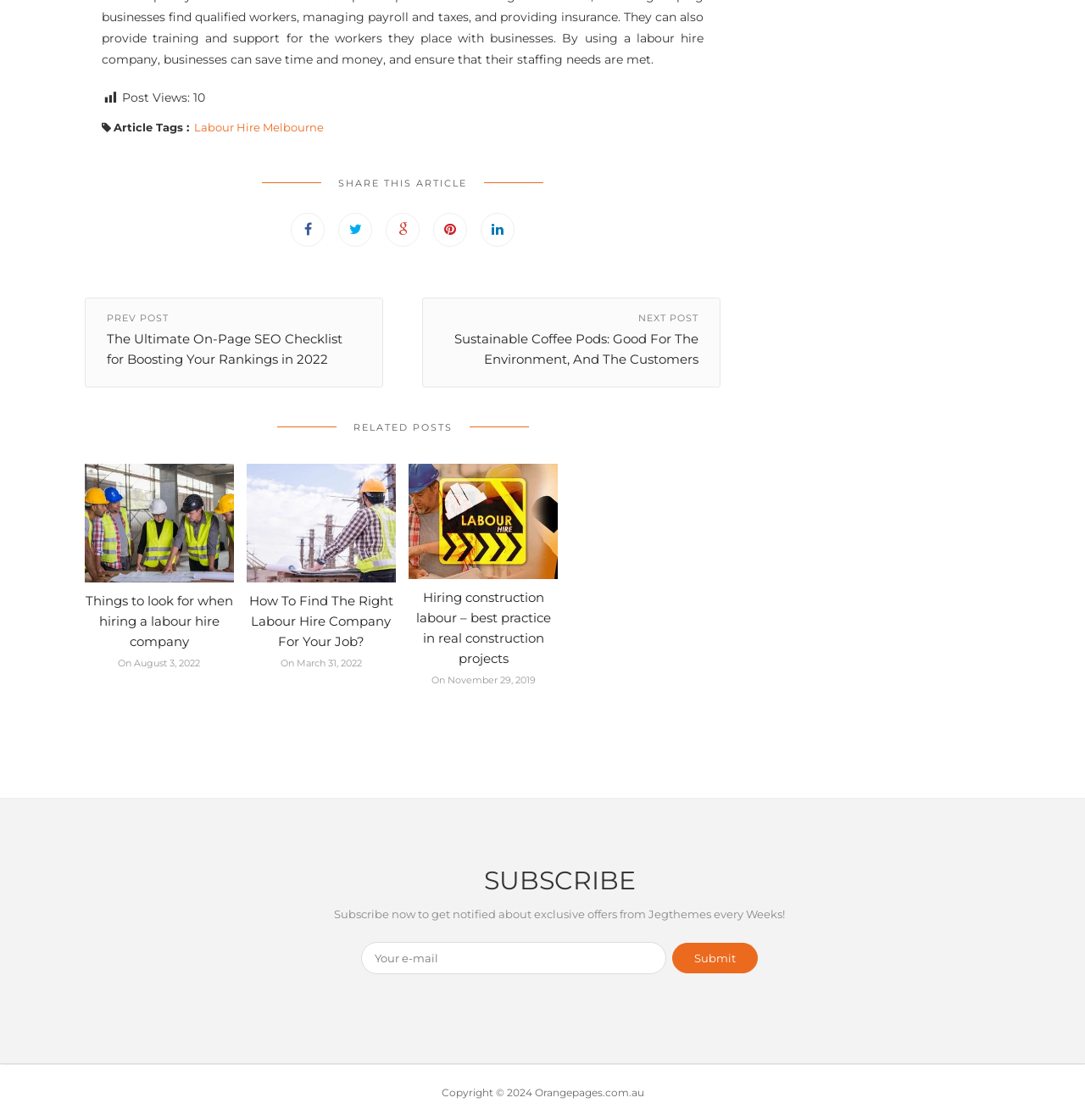Please find and report the bounding box coordinates of the element to click in order to perform the following action: "Click on the 'Labour Hire Melbourne' link". The coordinates should be expressed as four float numbers between 0 and 1, in the format [left, top, right, bottom].

[0.177, 0.108, 0.3, 0.12]